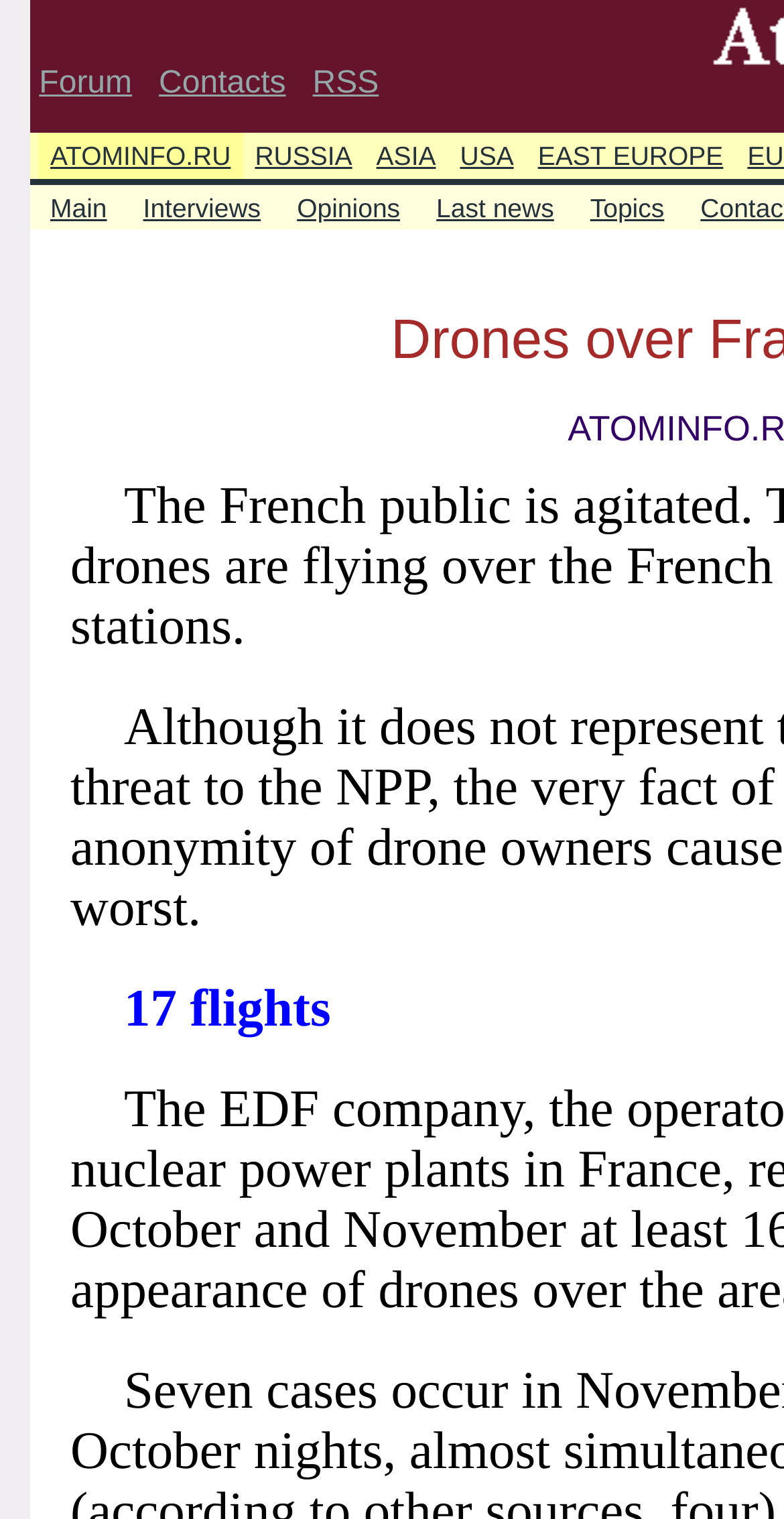What is the first link in the top menu?
Using the image as a reference, answer with just one word or a short phrase.

Forum